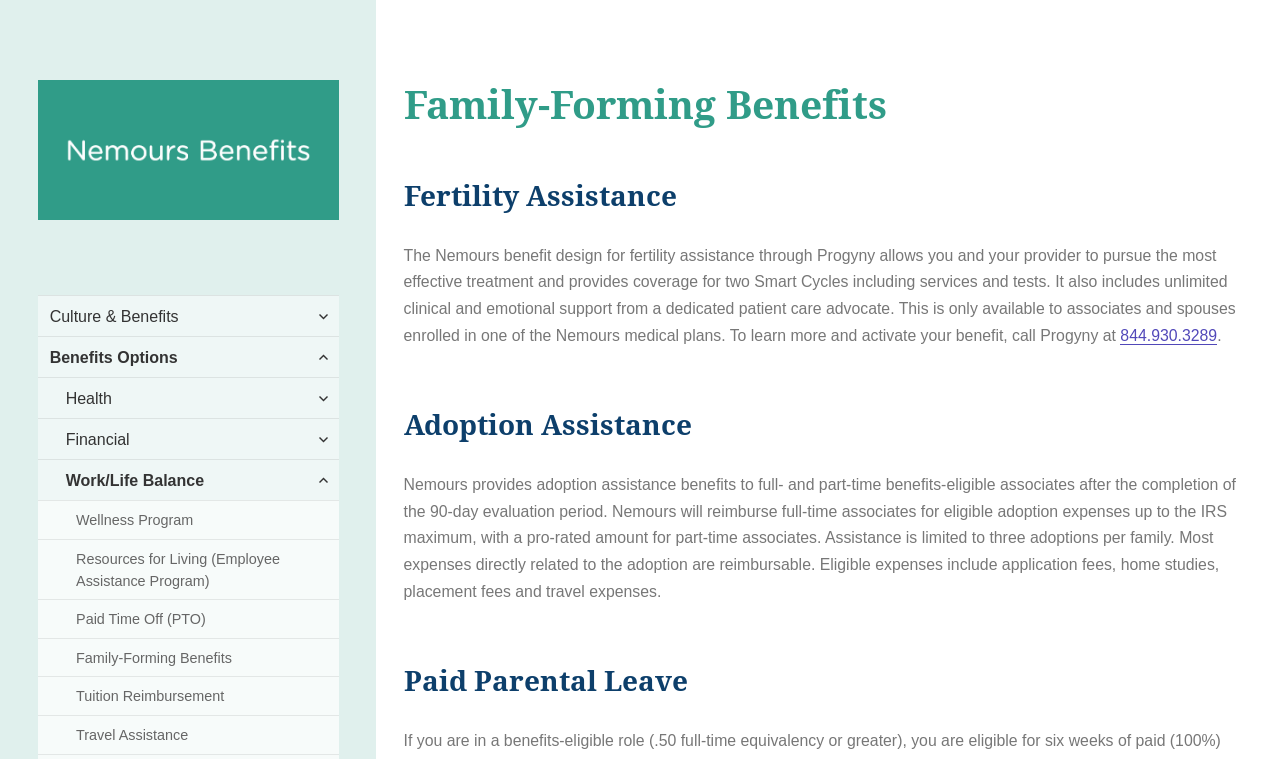Respond to the following query with just one word or a short phrase: 
What is the requirement to be eligible for adoption assistance?

90-day evaluation period